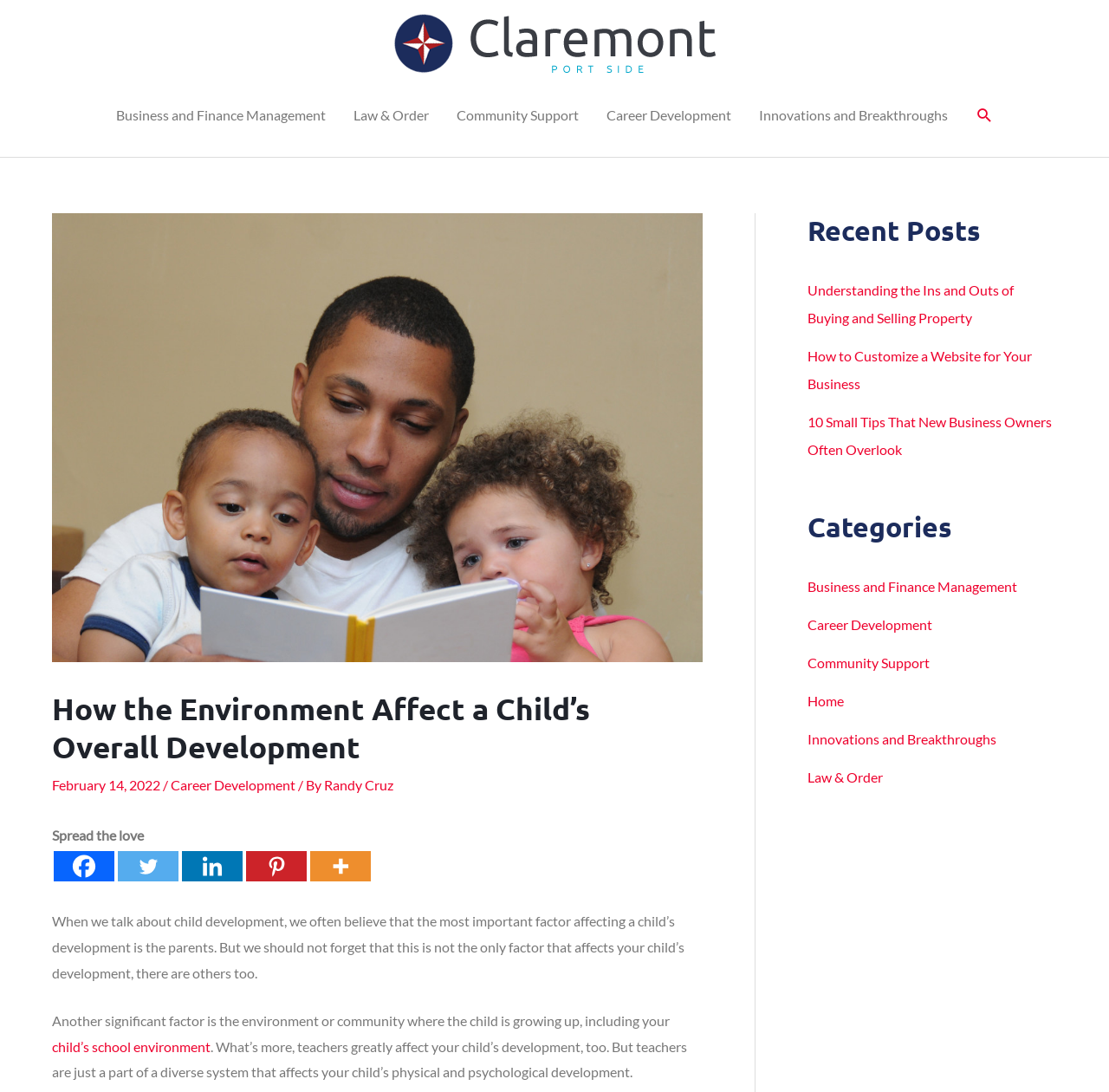Reply to the question with a brief word or phrase: What is the main topic of the webpage?

Child development